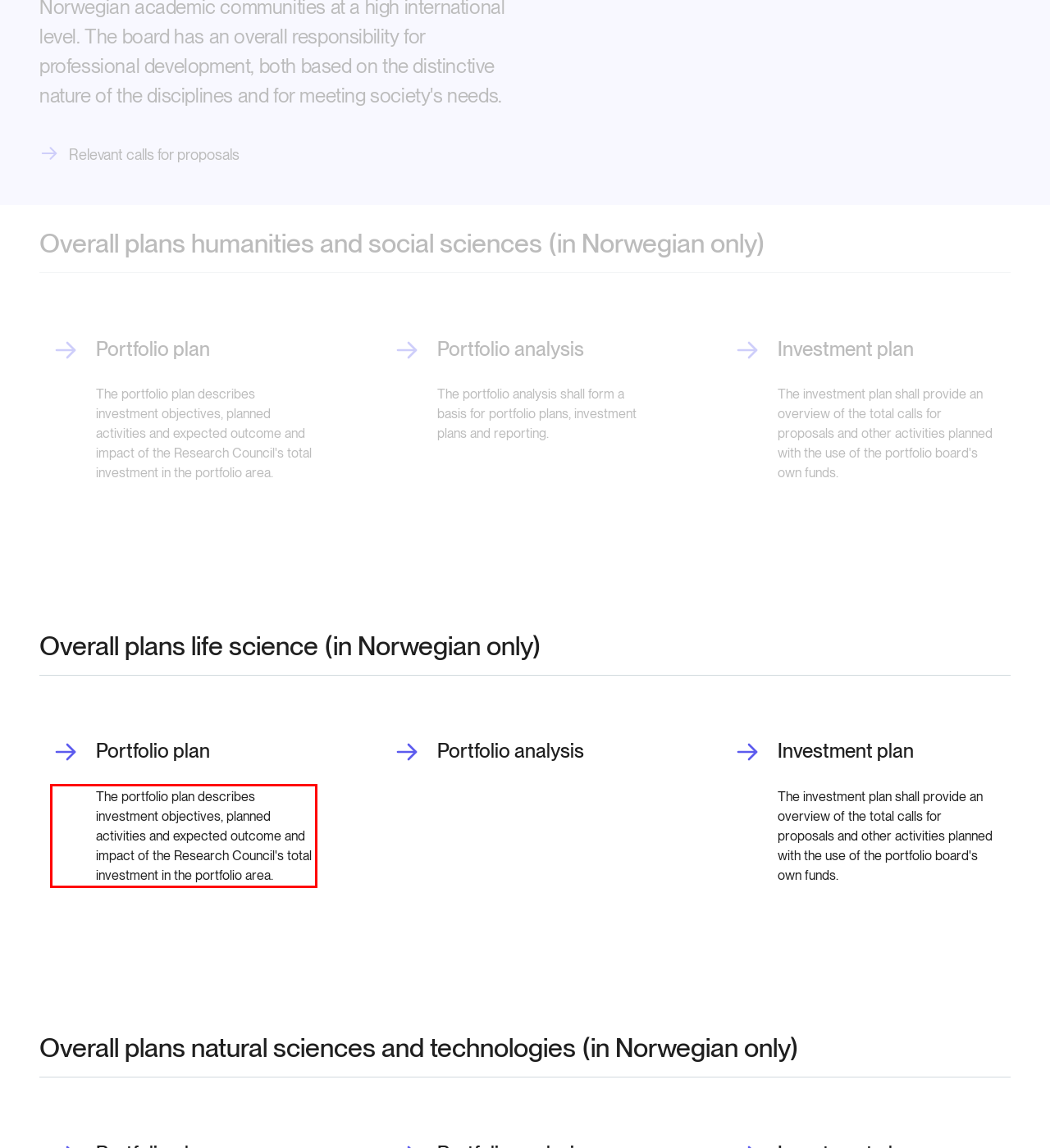Examine the webpage screenshot, find the red bounding box, and extract the text content within this marked area.

The portfolio plan describes investment objectives, planned activities and expected outcome and impact of the Research Council's total investment in the portfolio area.